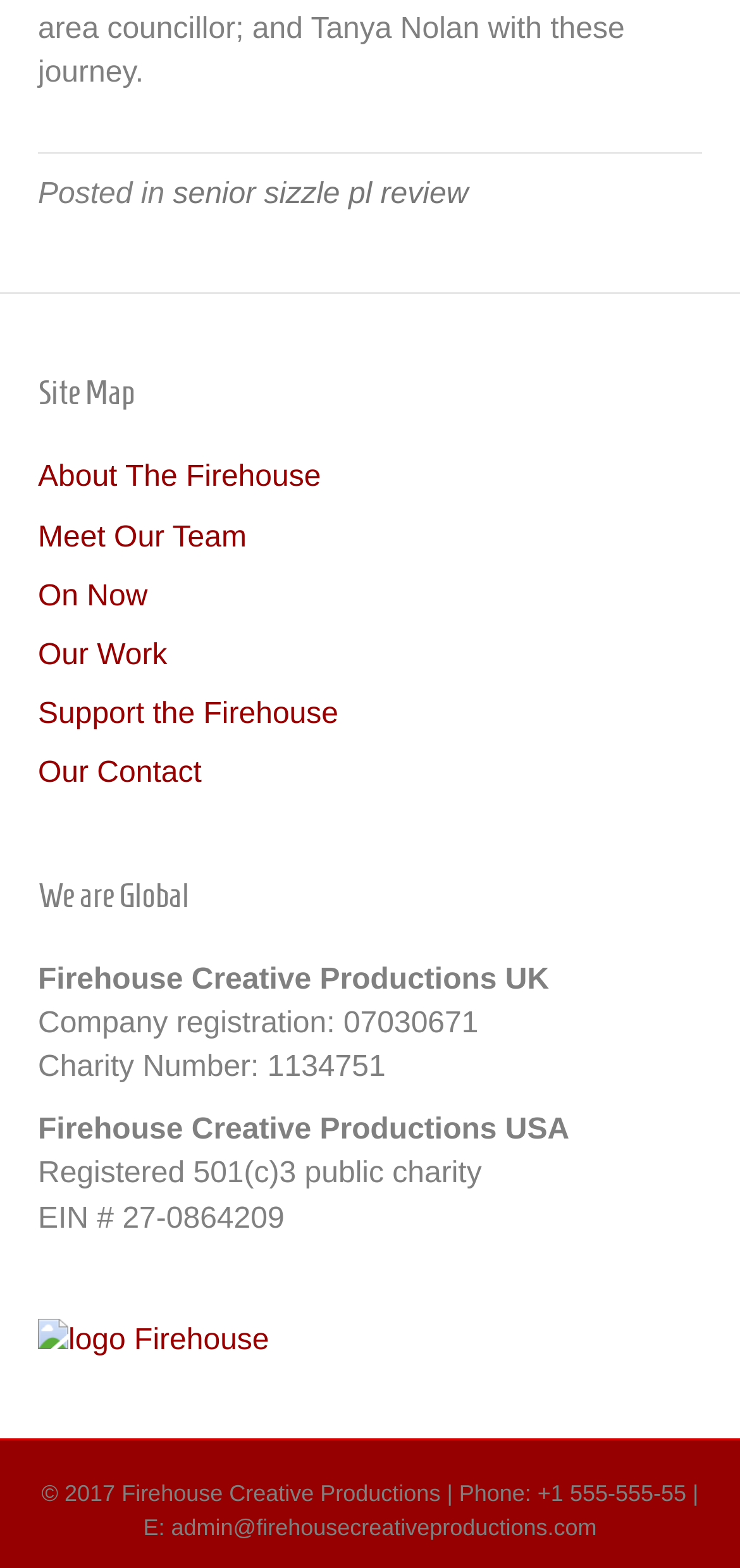Determine the bounding box coordinates of the element's region needed to click to follow the instruction: "go to 'Meet Our Team'". Provide these coordinates as four float numbers between 0 and 1, formatted as [left, top, right, bottom].

[0.051, 0.332, 0.333, 0.353]